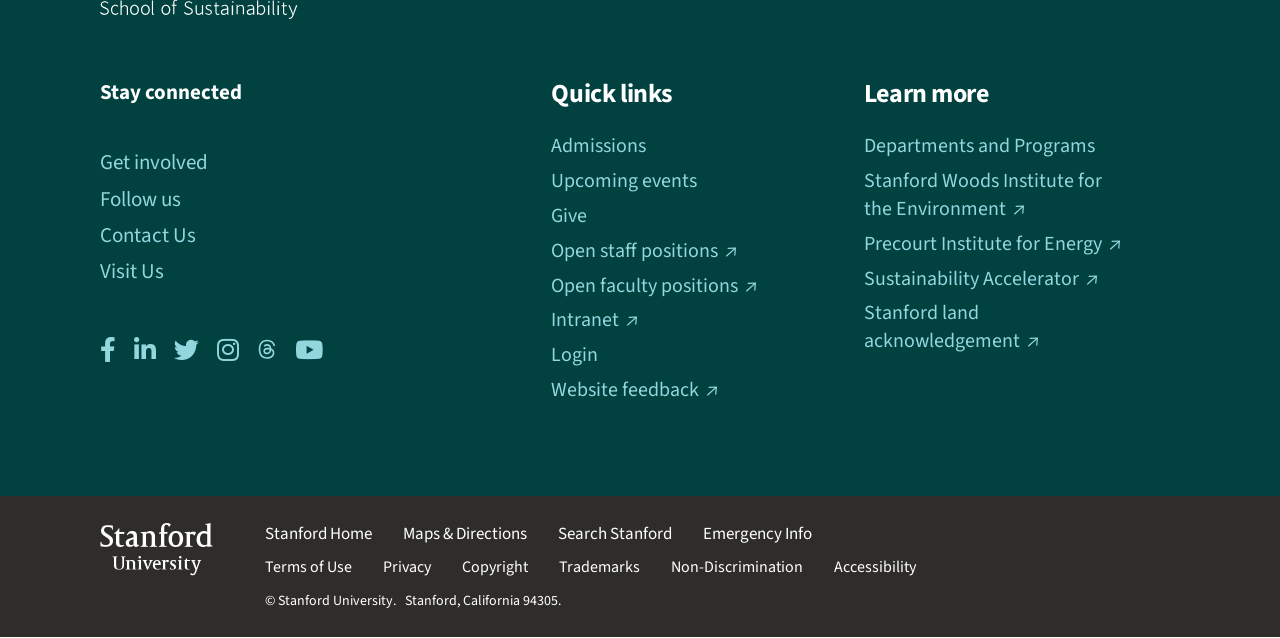Locate the bounding box coordinates of the element's region that should be clicked to carry out the following instruction: "Follow us on social media". The coordinates need to be four float numbers between 0 and 1, i.e., [left, top, right, bottom].

[0.078, 0.288, 0.141, 0.335]